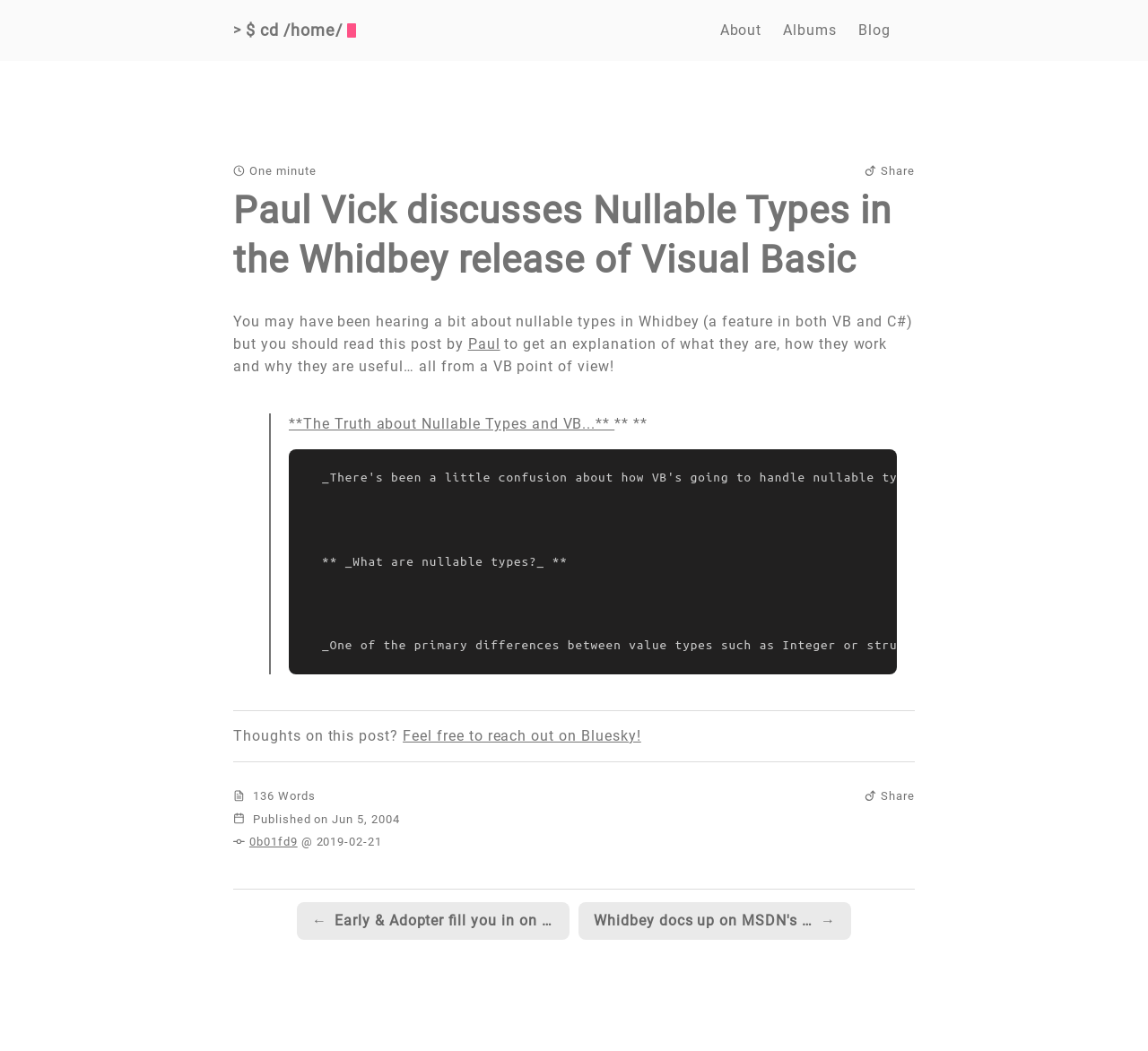What is the name of the person discussing nullable types?
From the image, provide a succinct answer in one word or a short phrase.

Paul Vick